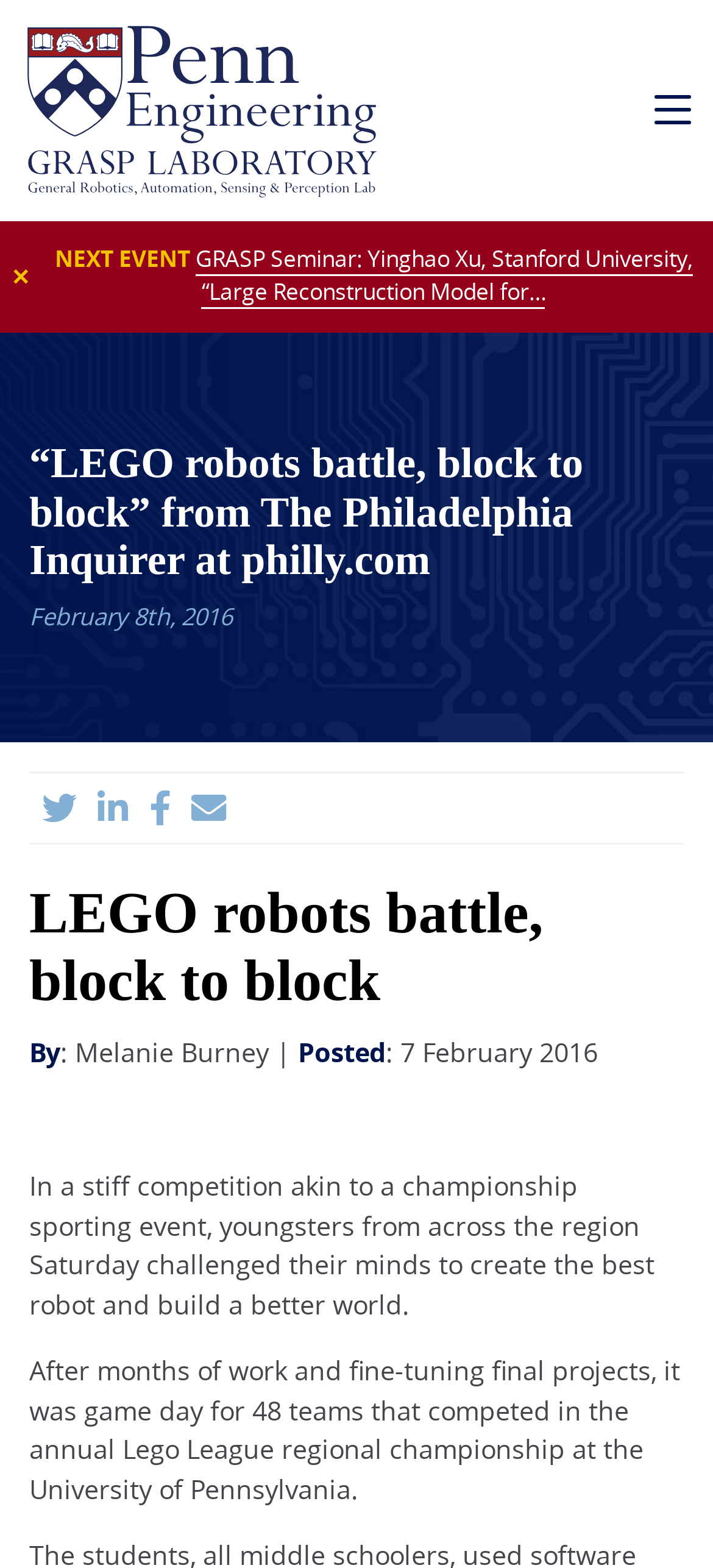Please provide a brief answer to the question using only one word or phrase: 
Where was the Lego League regional championship held?

University of Pennsylvania